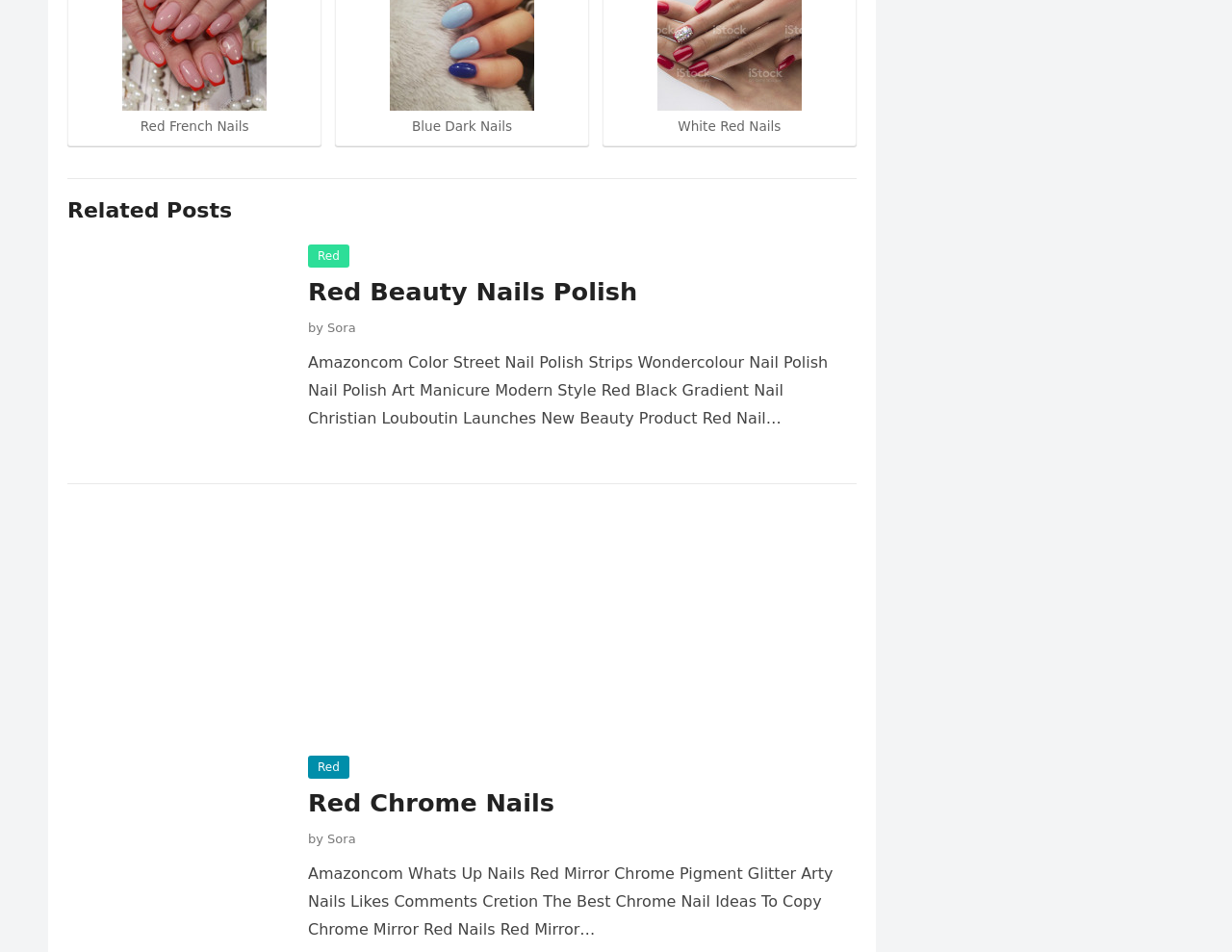What is the platform mentioned in the second related post?
Using the screenshot, give a one-word or short phrase answer.

Amazon